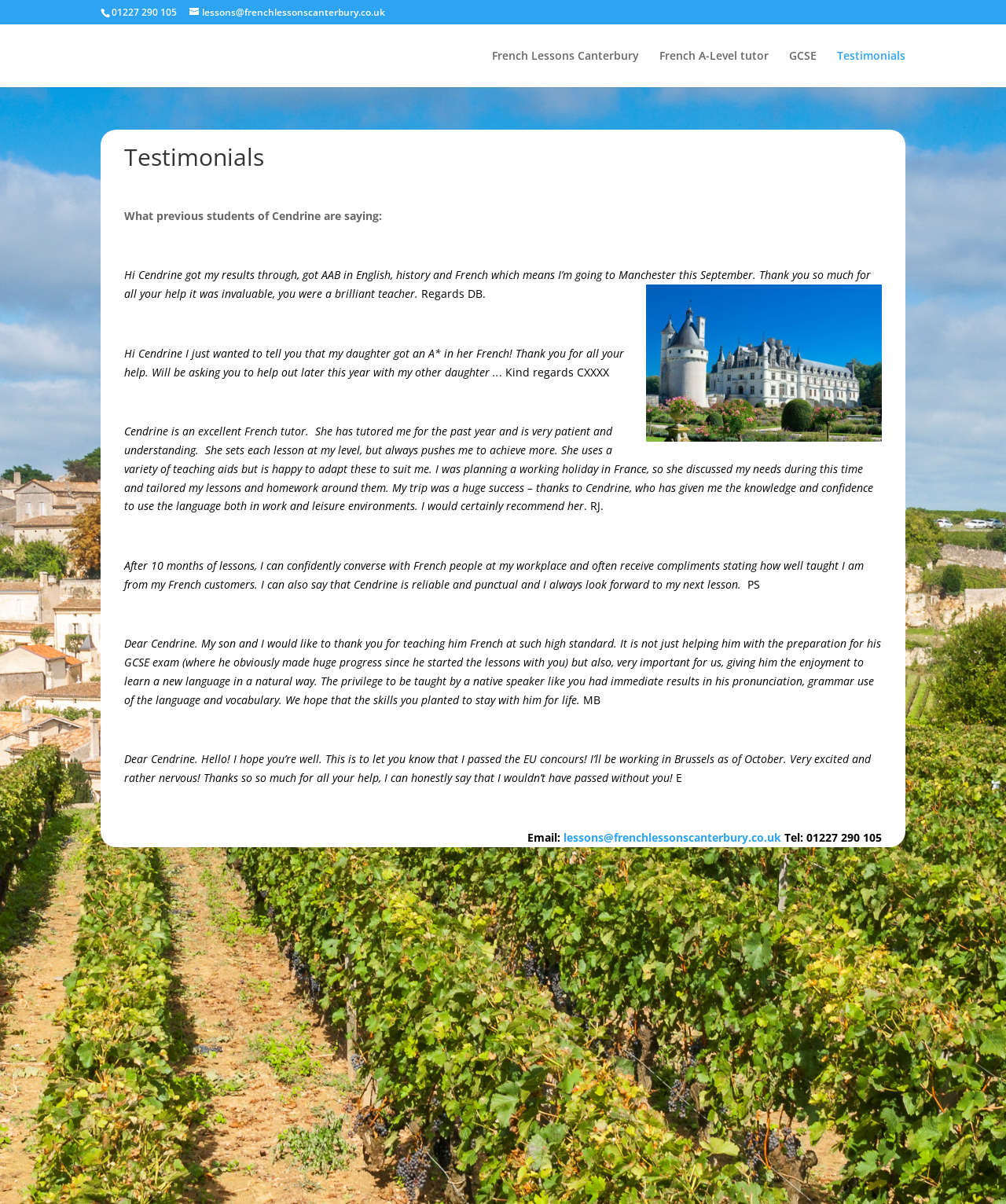Provide a brief response to the question below using a single word or phrase: 
What is the name of the French tutor mentioned on the webpage?

Cendrine